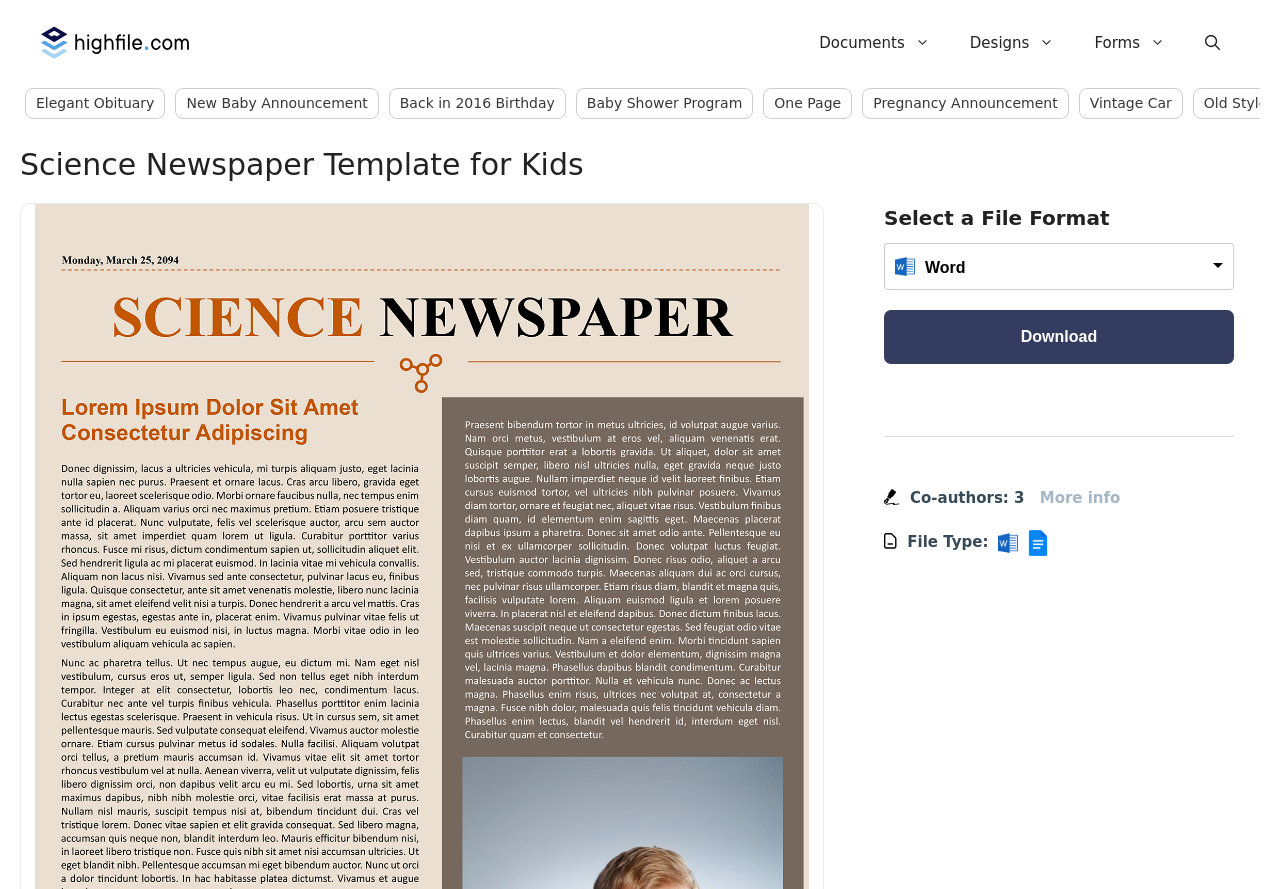Select the bounding box coordinates of the element I need to click to carry out the following instruction: "Download the file".

[0.691, 0.349, 0.964, 0.41]